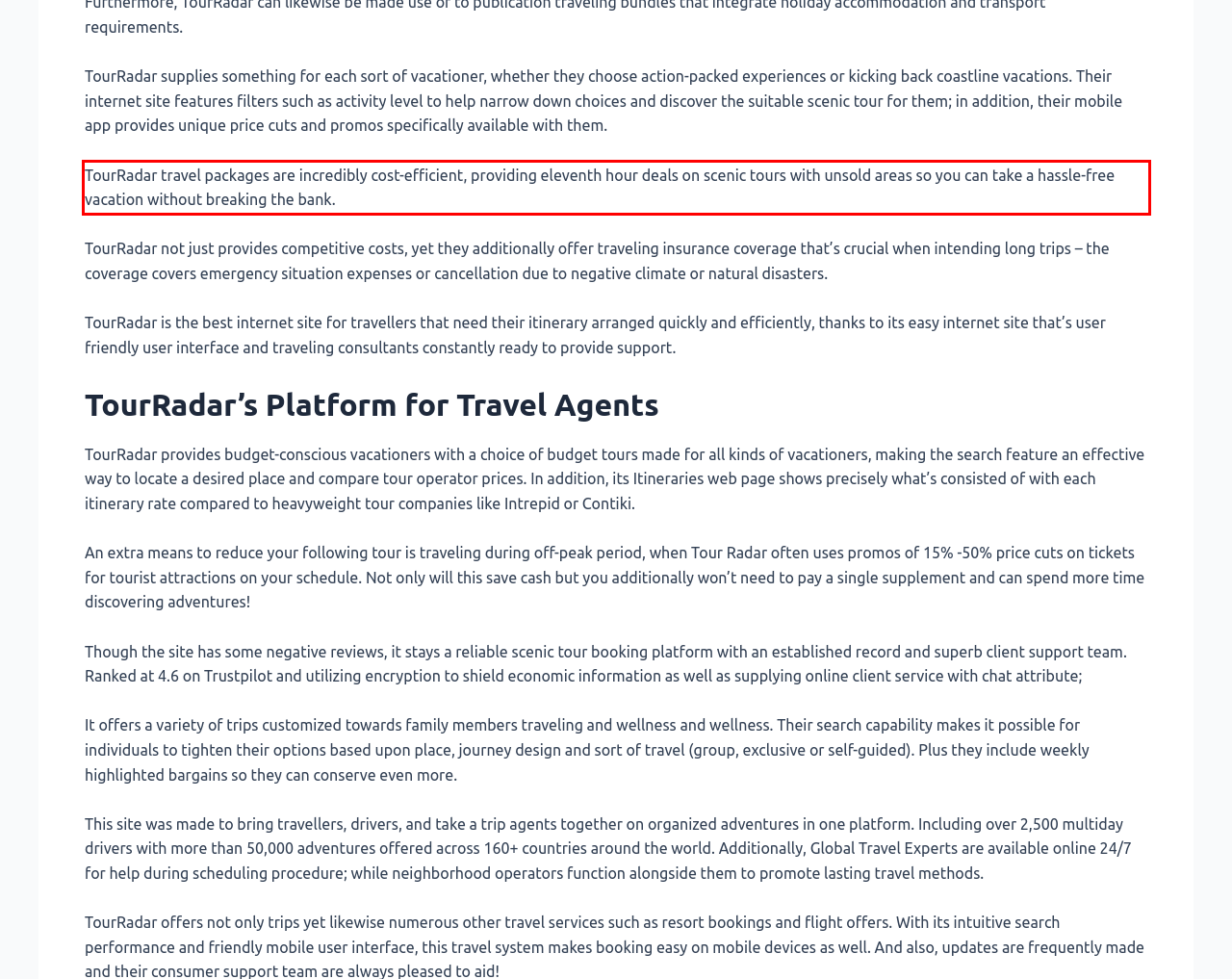Given a webpage screenshot, locate the red bounding box and extract the text content found inside it.

TourRadar travel packages are incredibly cost-efficient, providing eleventh hour deals on scenic tours with unsold areas so you can take a hassle-free vacation without breaking the bank.